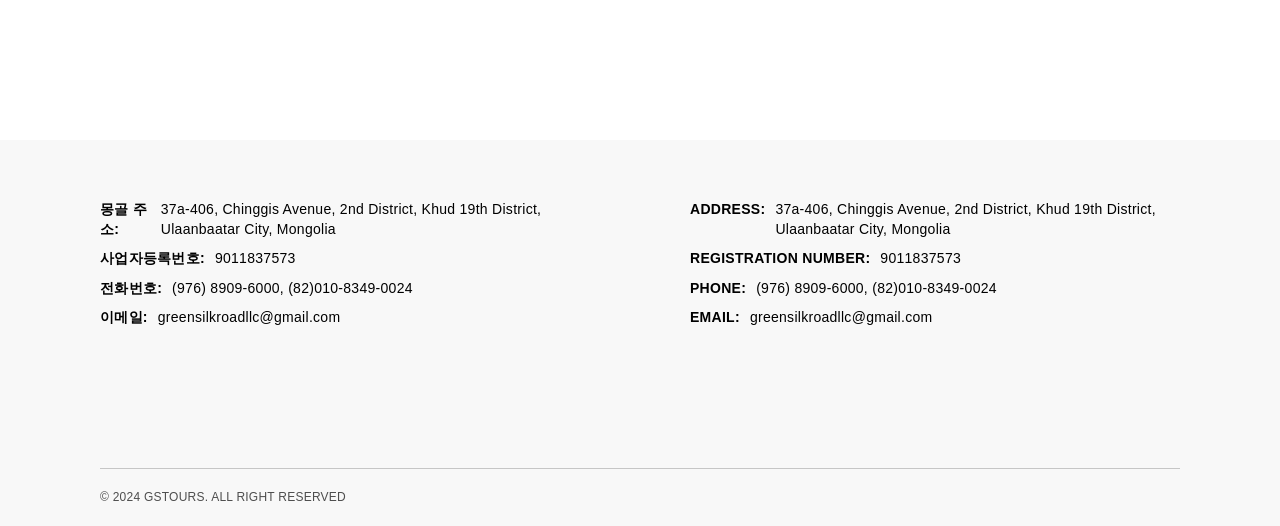What is the email address of GSTOURS?
Based on the image, give a one-word or short phrase answer.

greensilkroadllc@gmail.com